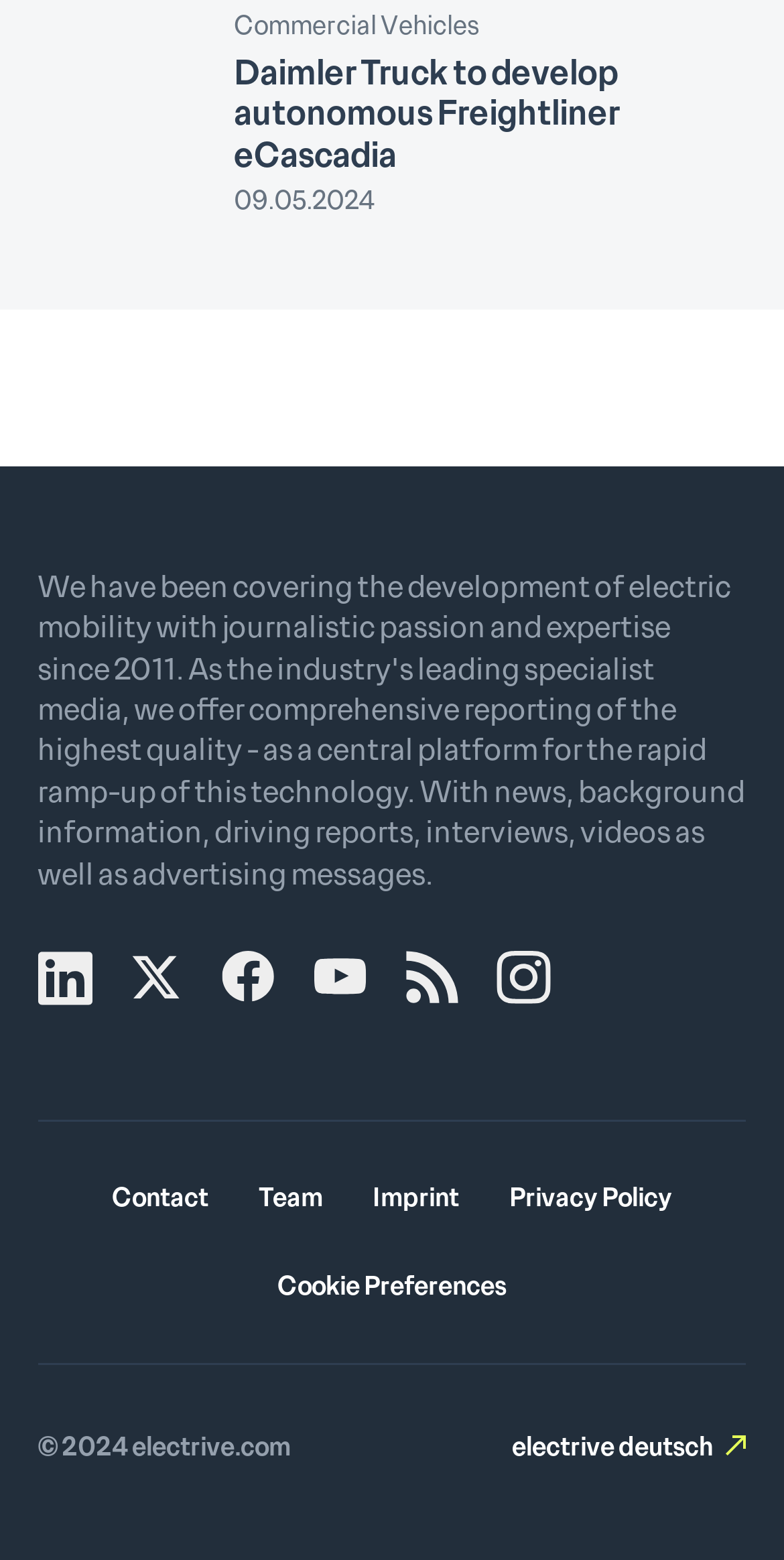Specify the bounding box coordinates for the region that must be clicked to perform the given instruction: "Switch to German version".

[0.653, 0.916, 0.952, 0.939]